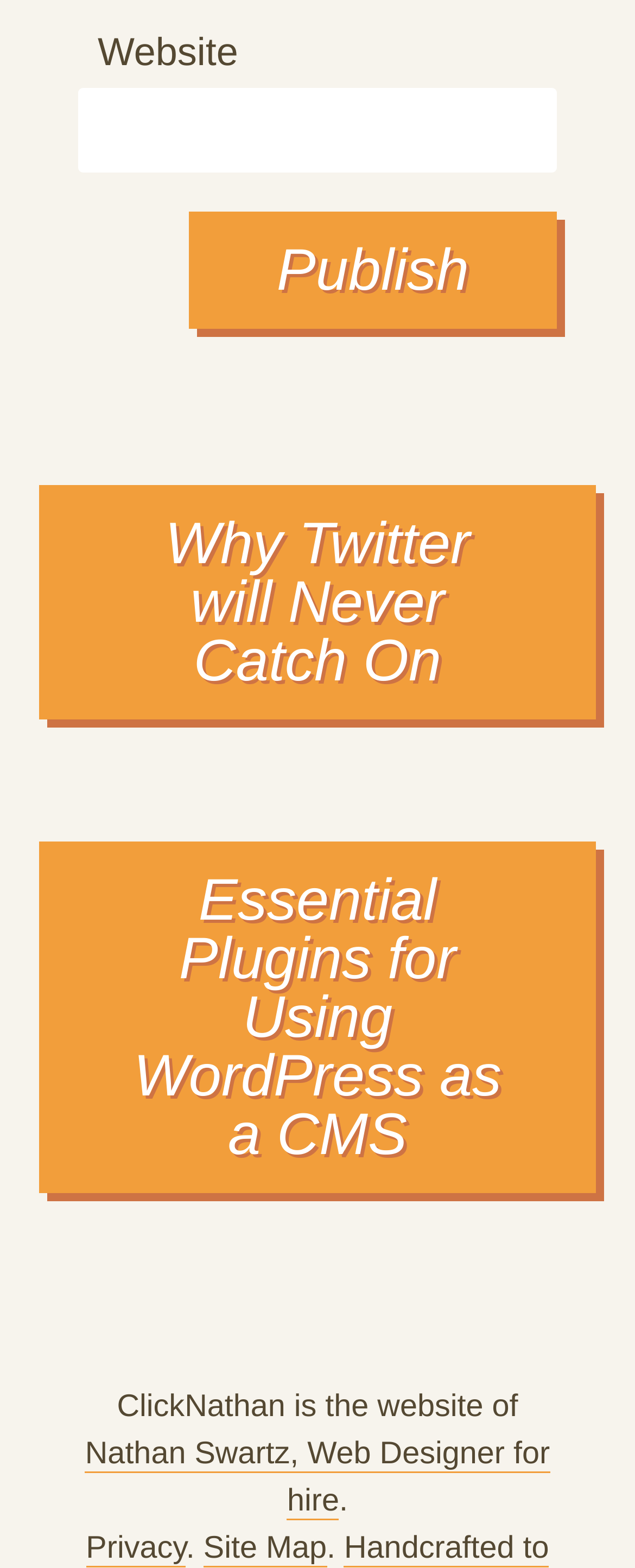Please find the bounding box for the following UI element description. Provide the coordinates in (top-left x, top-left y, bottom-right x, bottom-right y) format, with values between 0 and 1: Privacy

[0.135, 0.976, 0.293, 0.999]